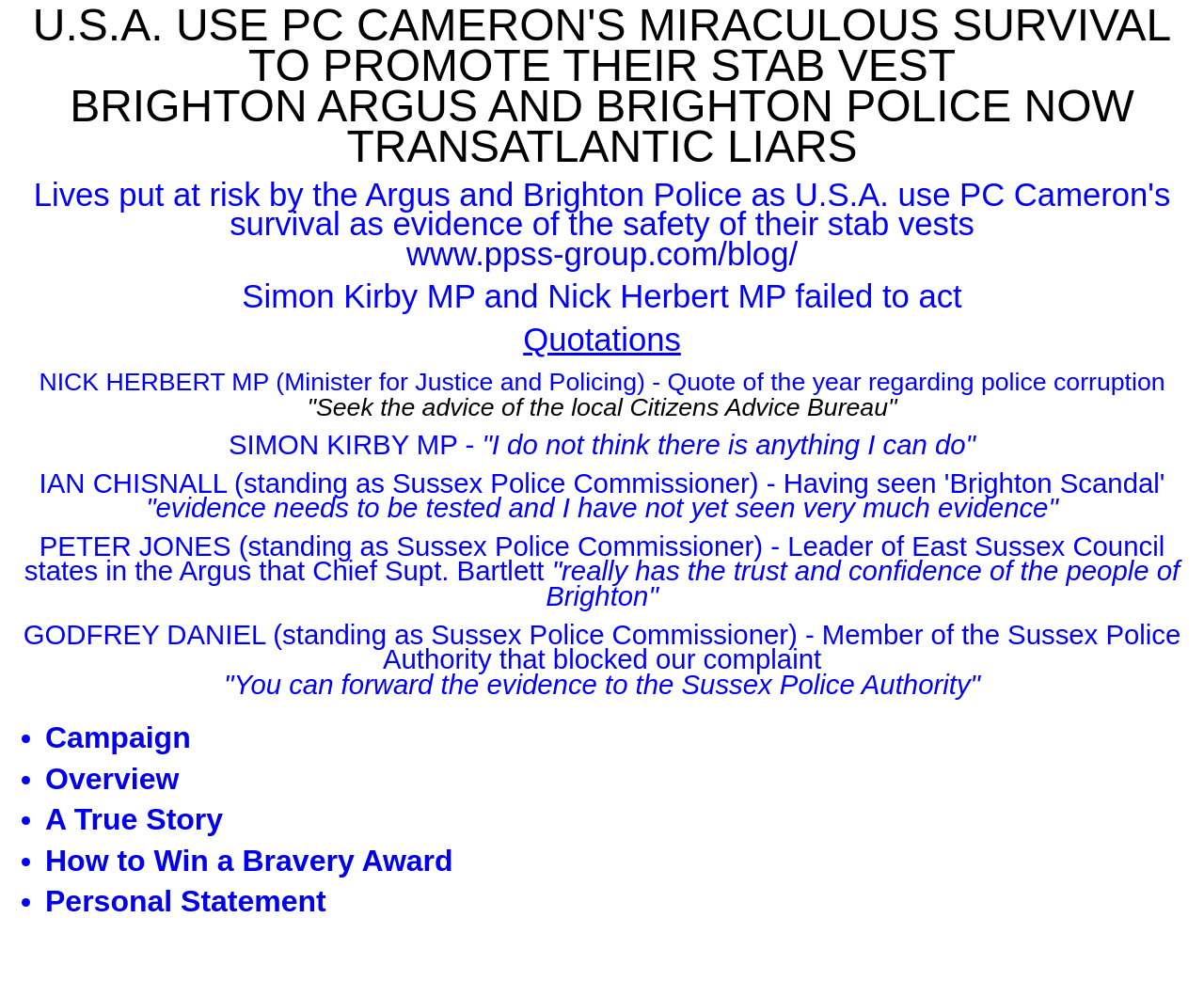What is the tone of the webpage?
Using the image, provide a detailed and thorough answer to the question.

The tone of the webpage appears to be critical and accusatory, with quotes and statements that suggest corruption and misconduct on the part of police officials and politicians.